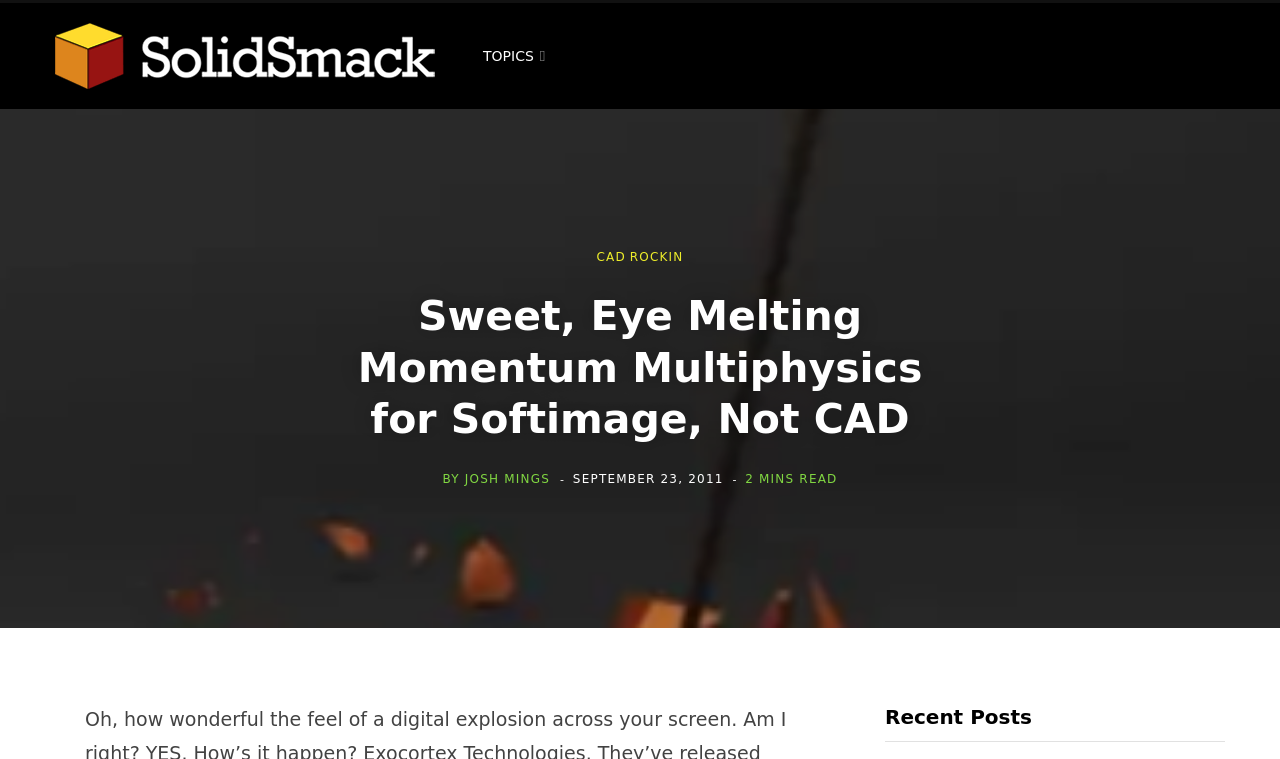Using the description "Josh Mings", predict the bounding box of the relevant HTML element.

[0.363, 0.622, 0.43, 0.64]